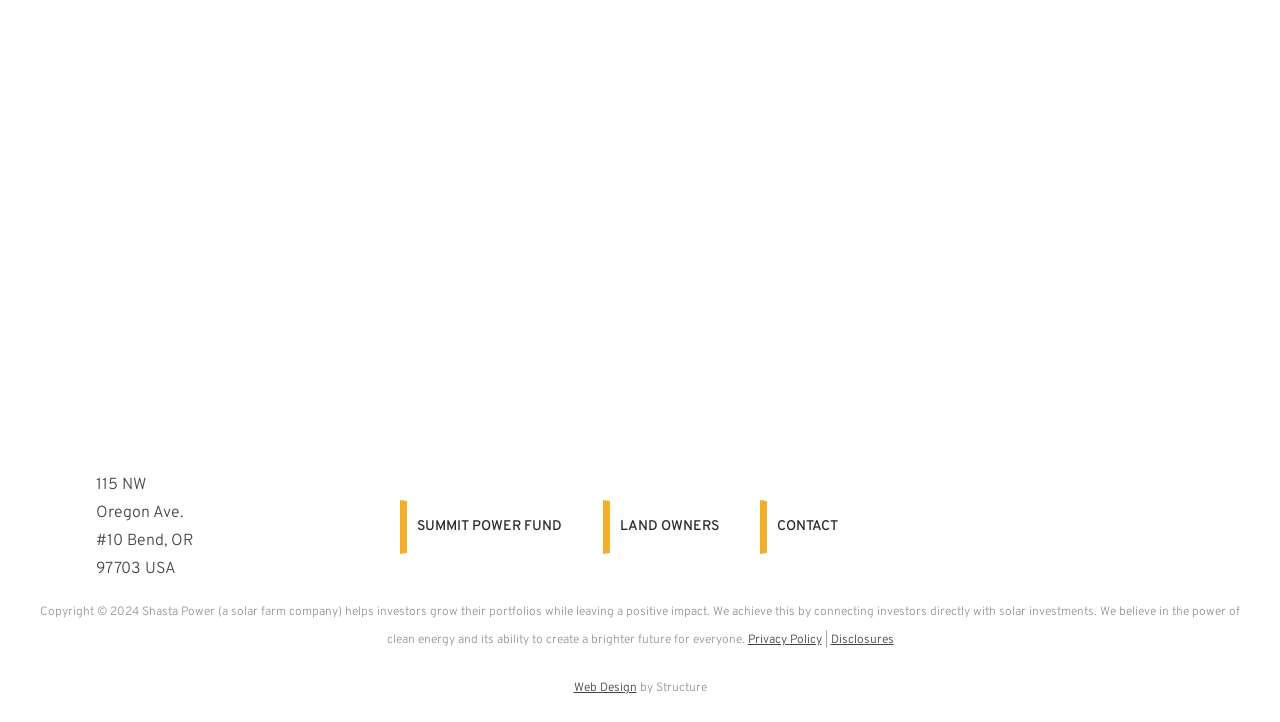Provide a brief response to the question using a single word or phrase: 
What is the purpose of Shasta Power?

Helping investors grow portfolios with clean energy